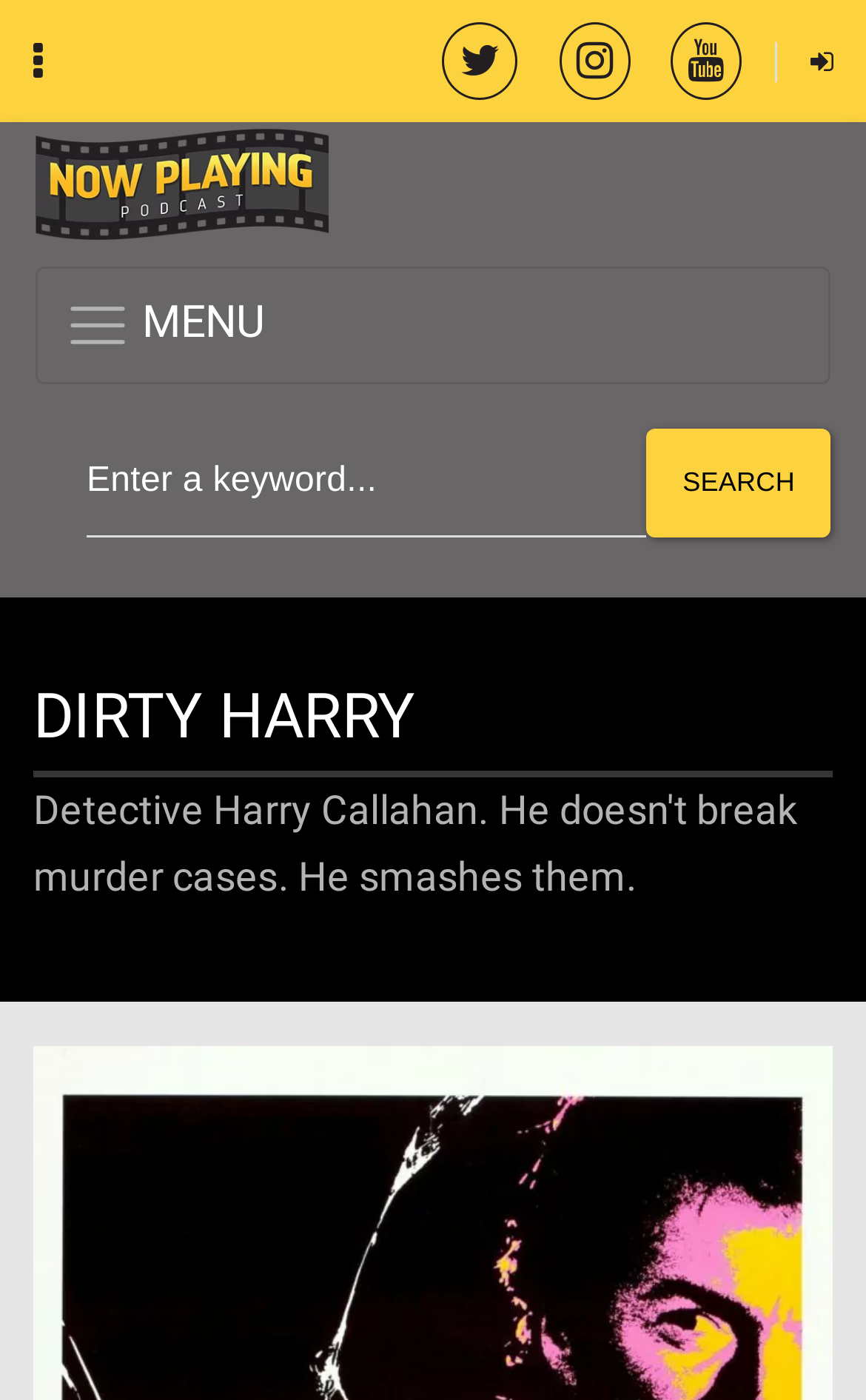What is the function of the button with the text 'Toggle navigation'?
Using the image, provide a detailed and thorough answer to the question.

The button with the text 'Toggle navigation' is likely used to toggle the navigation menu, as it controls an element with the ID 'sequex-main-menu-wrapper', which suggests that it is related to the menu.